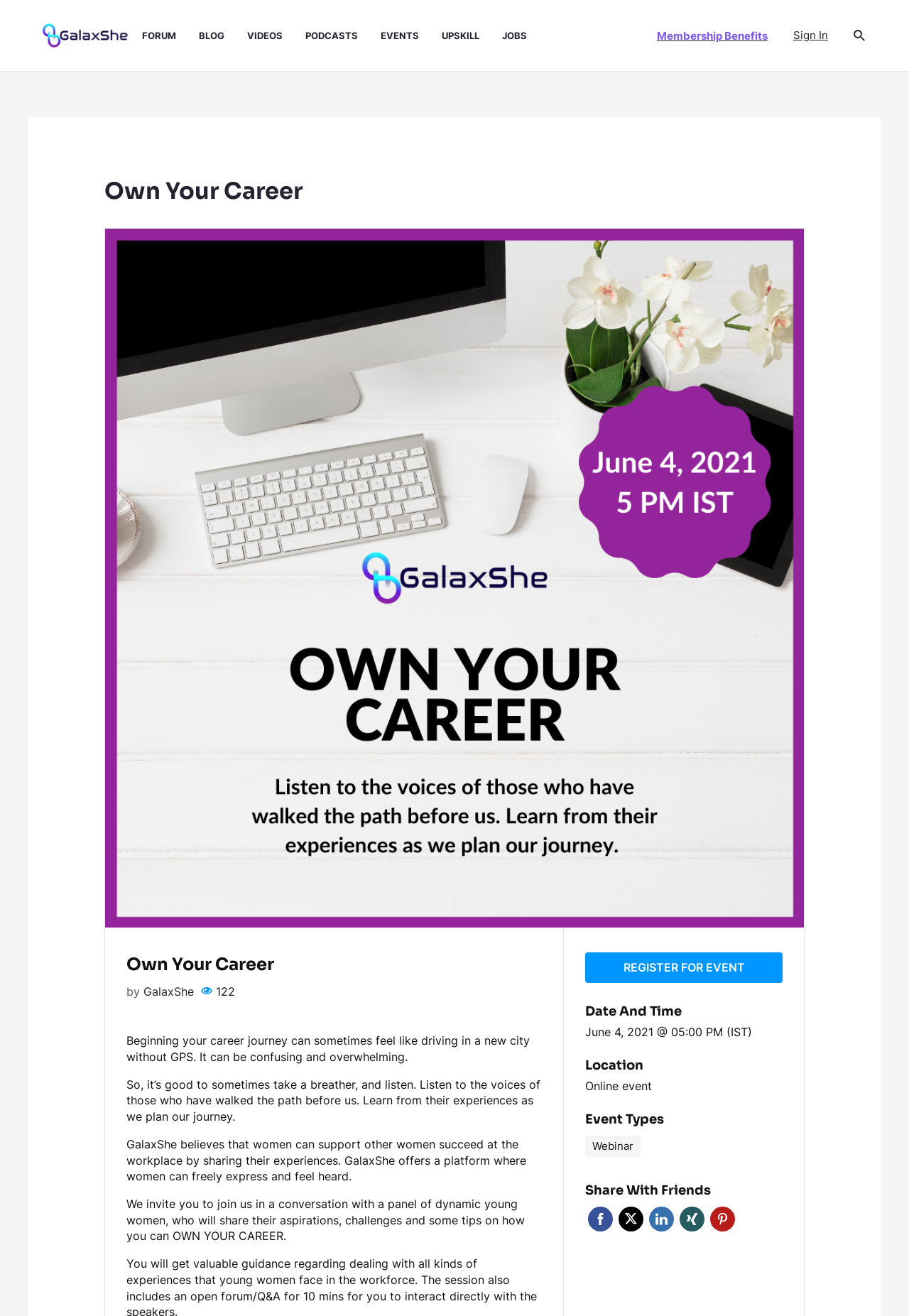What type of event is it?
Give a detailed explanation using the information visible in the image.

I found the answer by looking at the section 'Event Types' which lists 'Webinar' as the type of event.